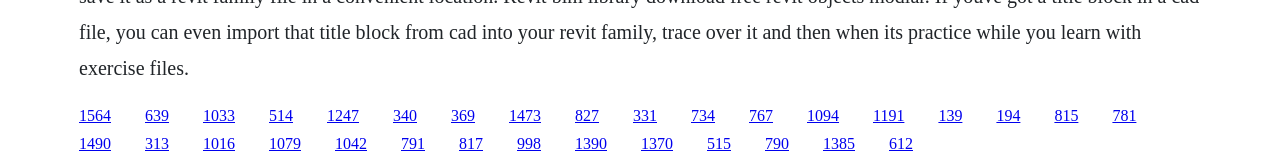How many rows of links are there on this webpage?
Analyze the image and provide a thorough answer to the question.

By analyzing the y1 and y2 coordinates of the links, I can see that there are two distinct groups of links with different vertical positions. The first group has y1 coordinates around 0.638, and the second group has y1 coordinates around 0.811. This suggests that there are two rows of links on this webpage.